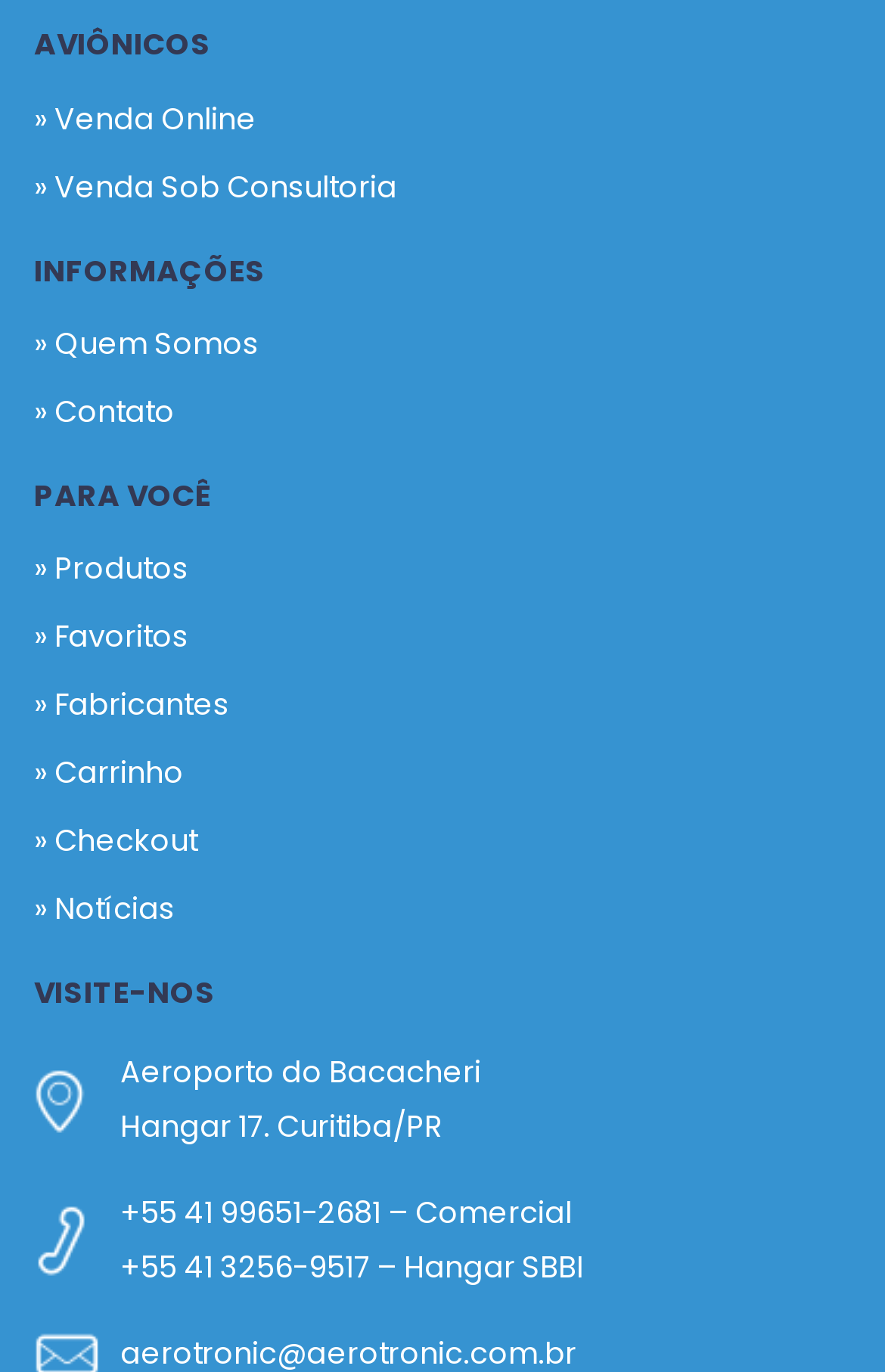How many headings are there on the webpage?
Based on the screenshot, answer the question with a single word or phrase.

4